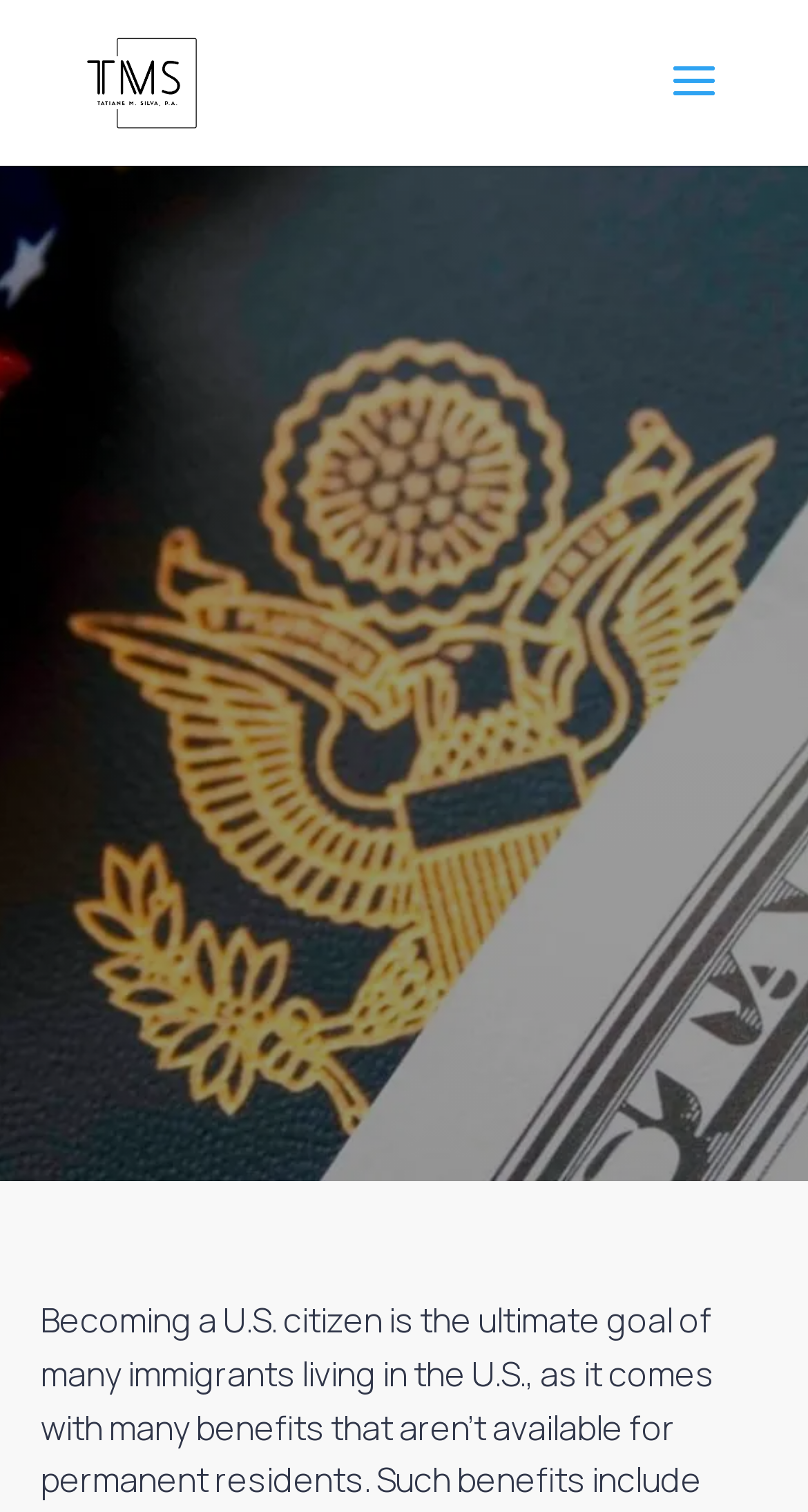What is the purpose of the law office?
Answer the question with as much detail as possible.

I inferred the purpose of the law office by looking at the static text element at the top of the page, which contains the text 'Your Path to U.S. Citizenship Starts Here: Miami’s Trusted Citizenship Lawyer'.